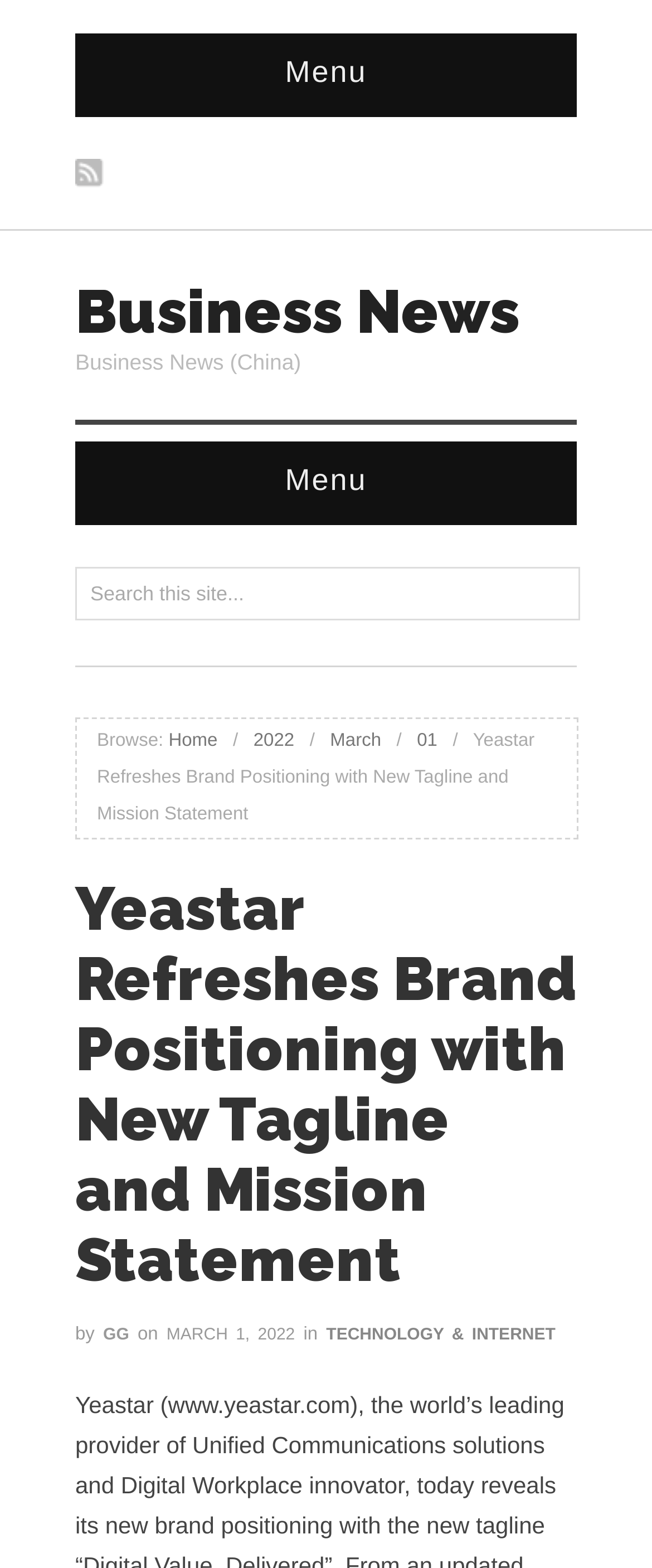Identify the bounding box coordinates of the region I need to click to complete this instruction: "Go to 'Home' page".

[0.258, 0.466, 0.334, 0.479]